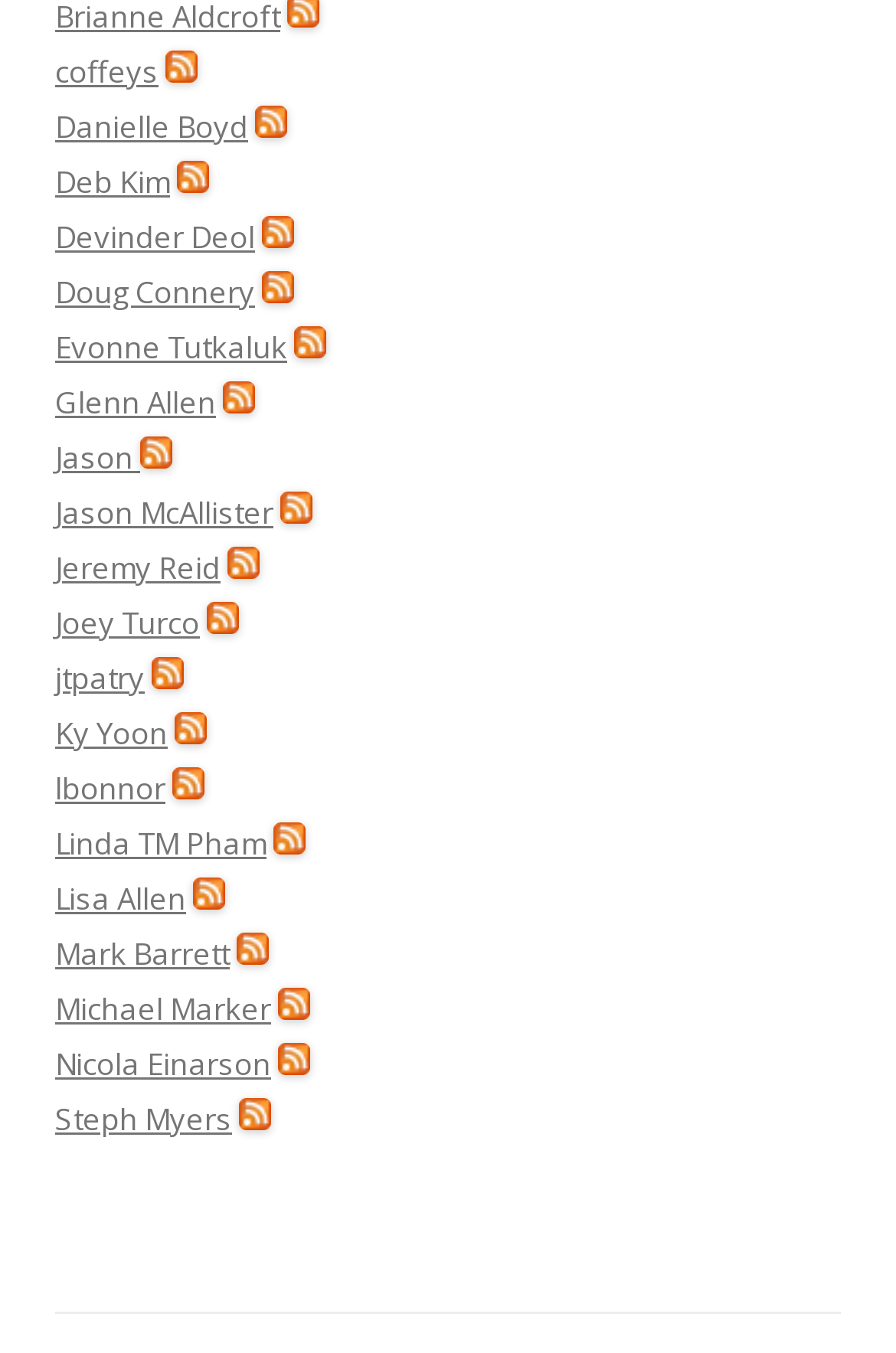Please indicate the bounding box coordinates of the element's region to be clicked to achieve the instruction: "Access Steph Myers' homepage". Provide the coordinates as four float numbers between 0 and 1, i.e., [left, top, right, bottom].

[0.062, 0.812, 0.259, 0.843]